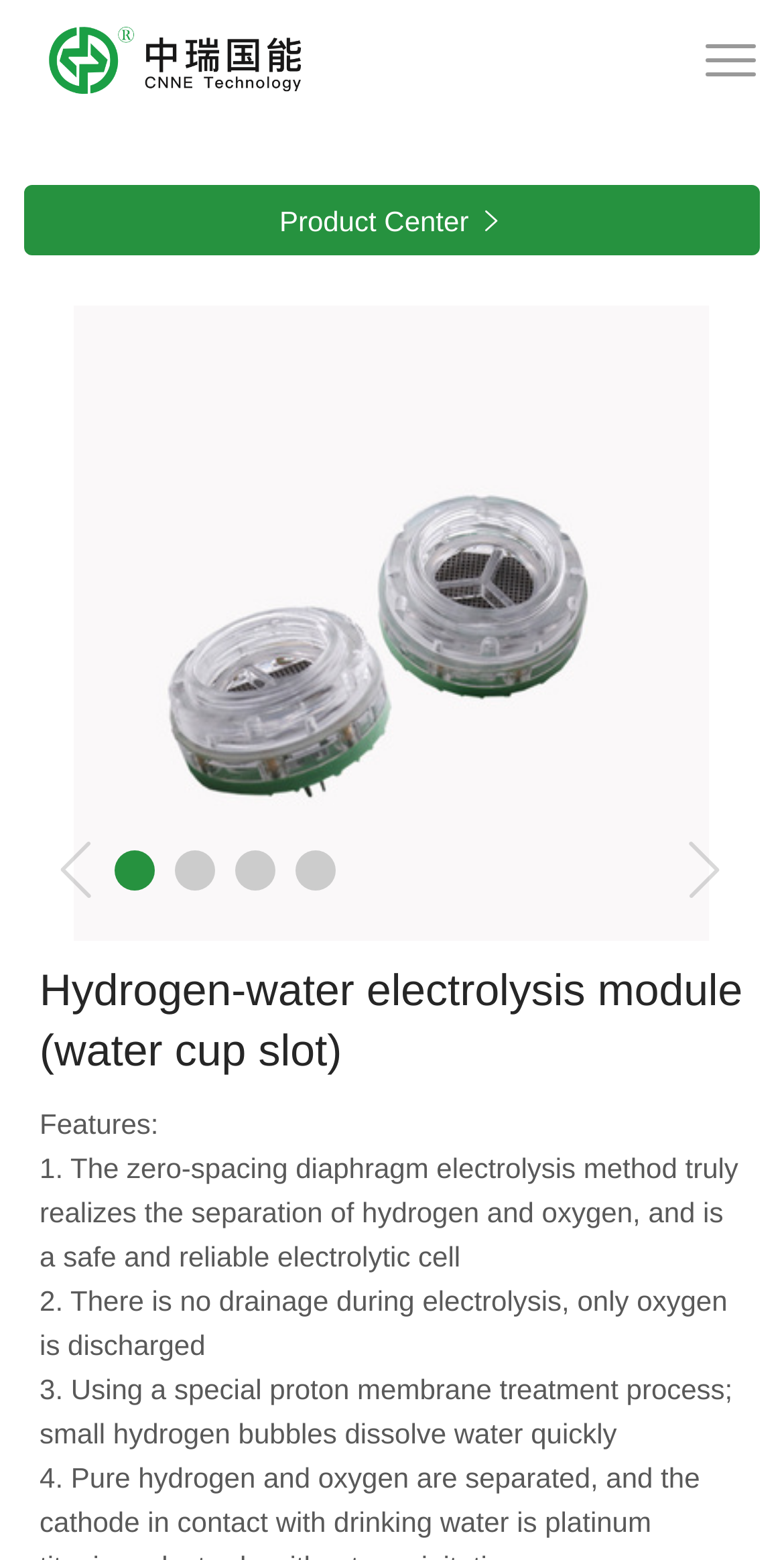What is the main image on the webpage?
Look at the image and answer the question using a single word or phrase.

image/d6c8d96a-59d0-4d95-b798-f6317afe13d1